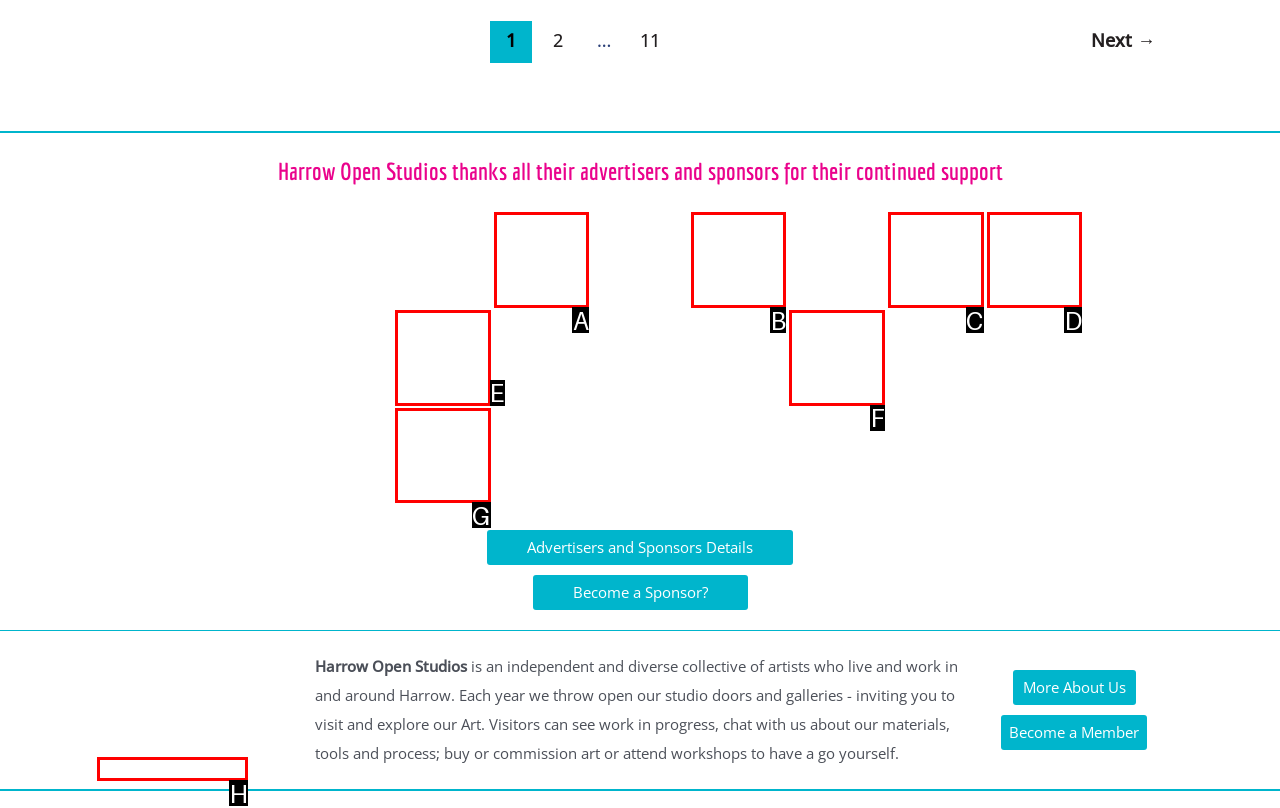From the given options, find the HTML element that fits the description: title="WeTheSeeds". Reply with the letter of the chosen element.

G